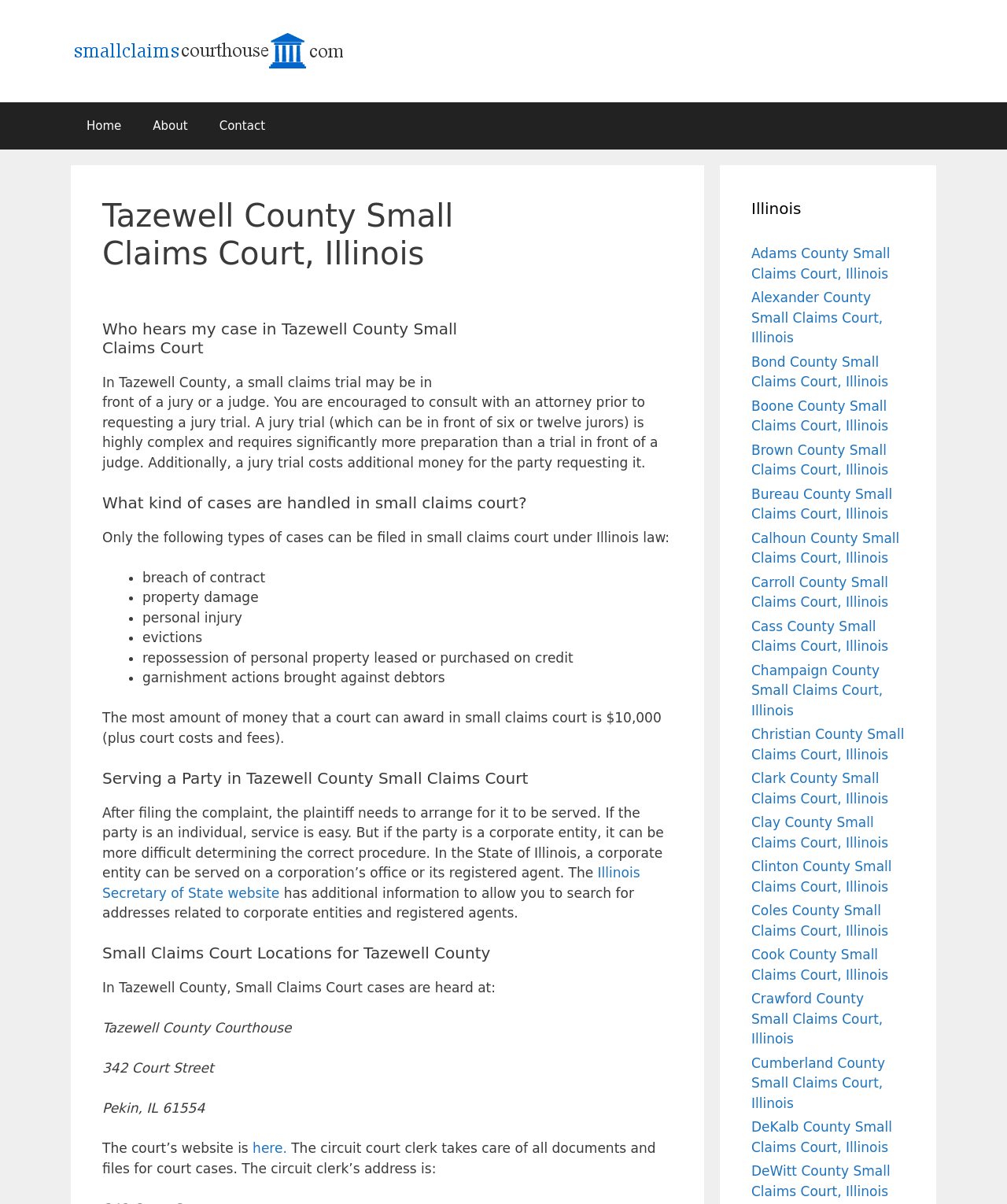Where are small claims court cases heard in Tazewell County?
Examine the webpage screenshot and provide an in-depth answer to the question.

According to the webpage, small claims court cases are heard at the Tazewell County Courthouse, located at 342 Court Street, Pekin, IL 61554.